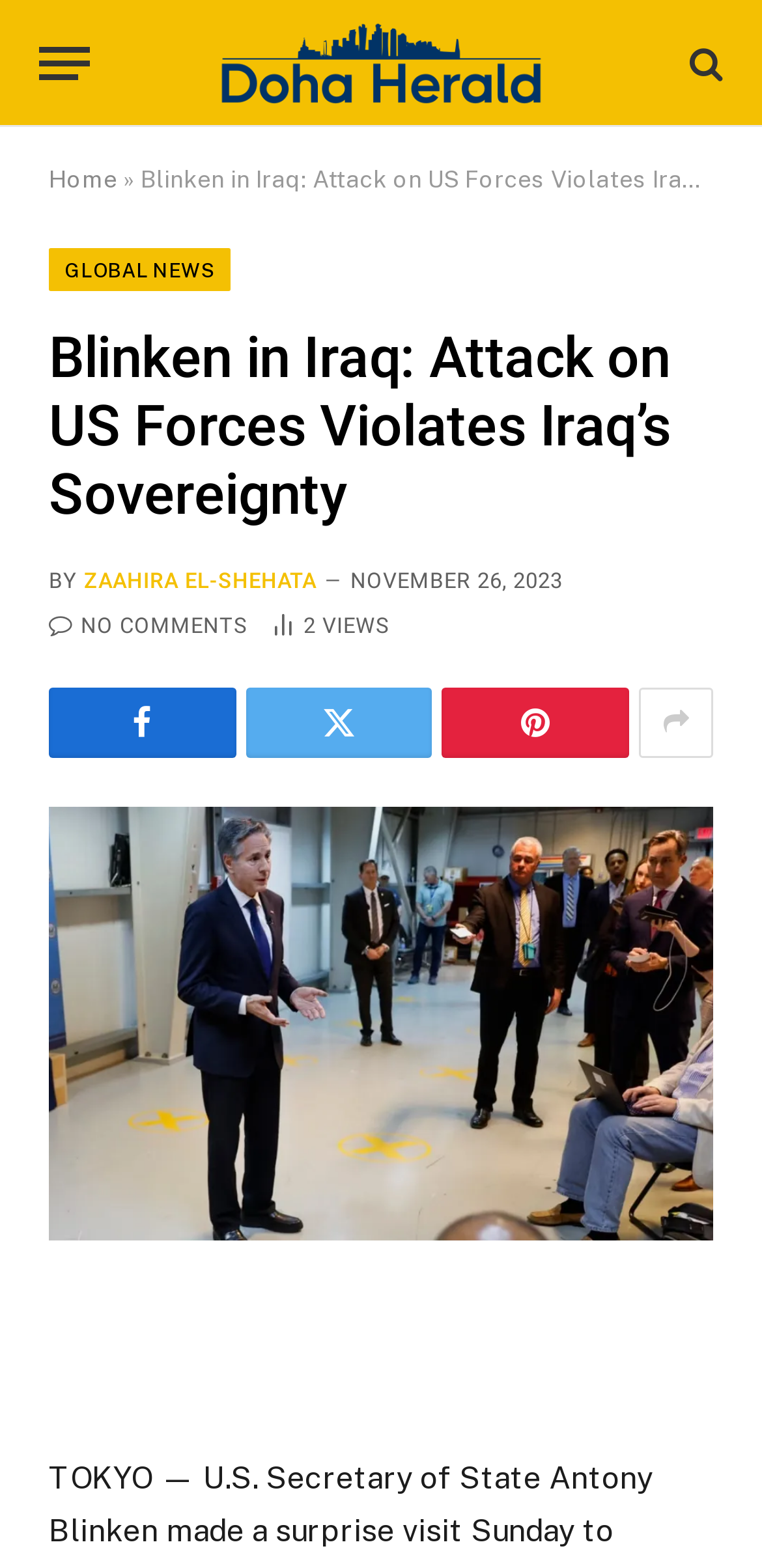Who is the author of the article?
Please respond to the question with a detailed and thorough explanation.

The author's name is mentioned in the article, specifically below the title, as 'BY ZAAHIRA EL-SHEHATA'.